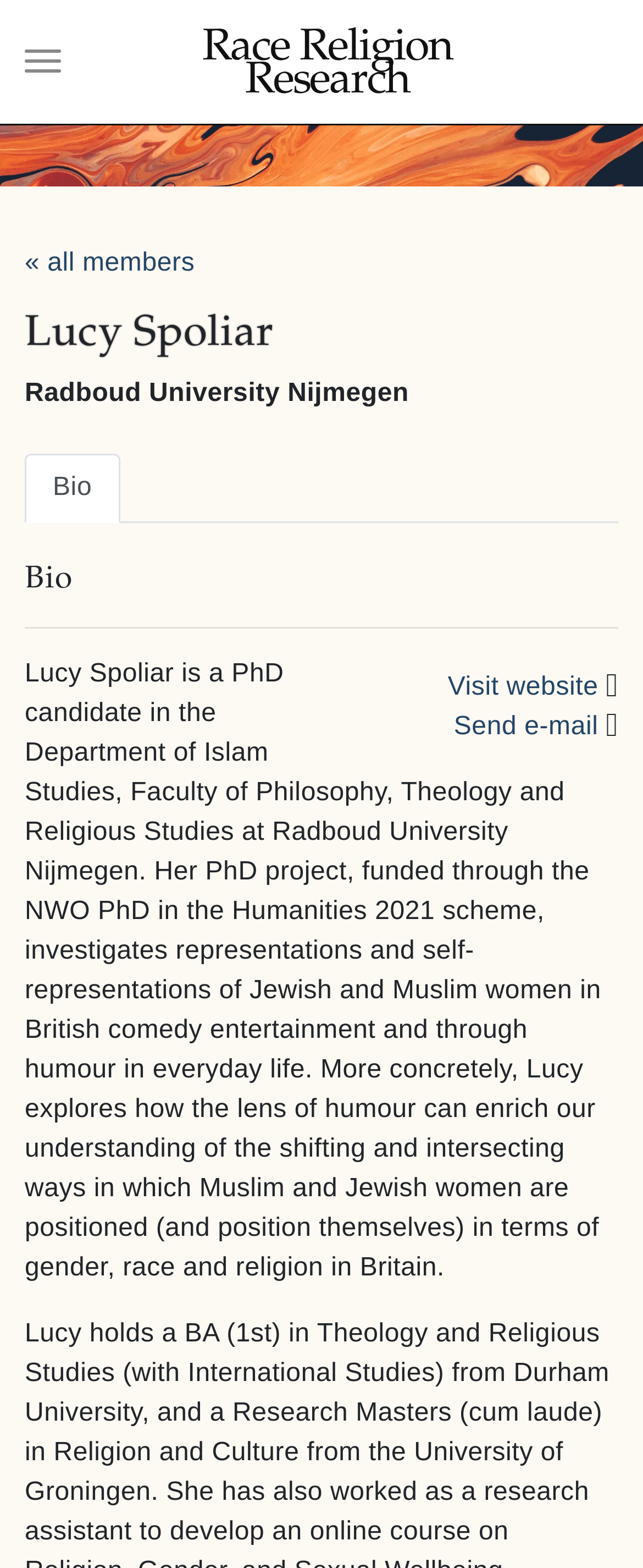Find the bounding box coordinates of the UI element according to this description: "« all members".

[0.038, 0.159, 0.303, 0.177]